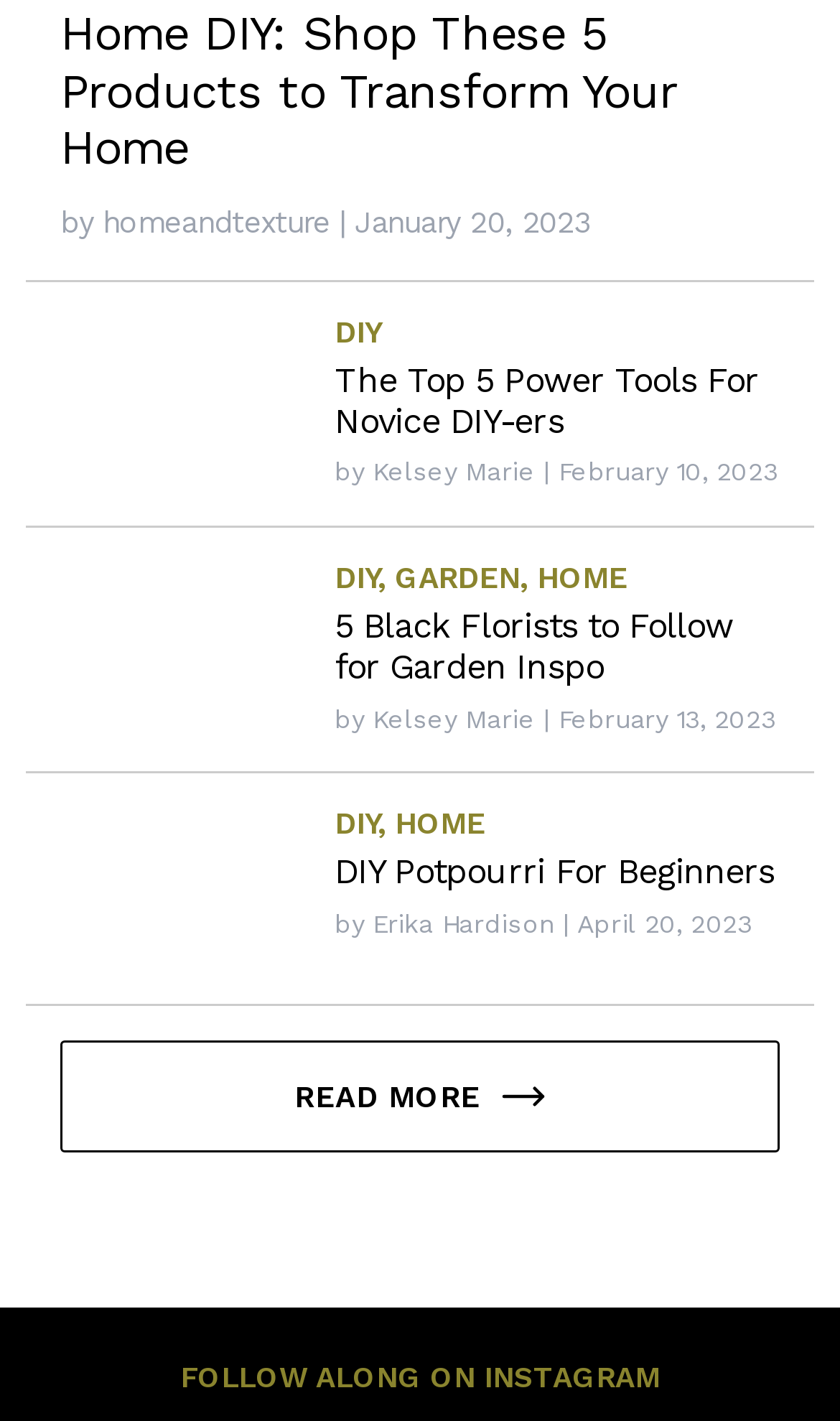Give a one-word or short phrase answer to the question: 
Who wrote the latest article?

Erika Hardison